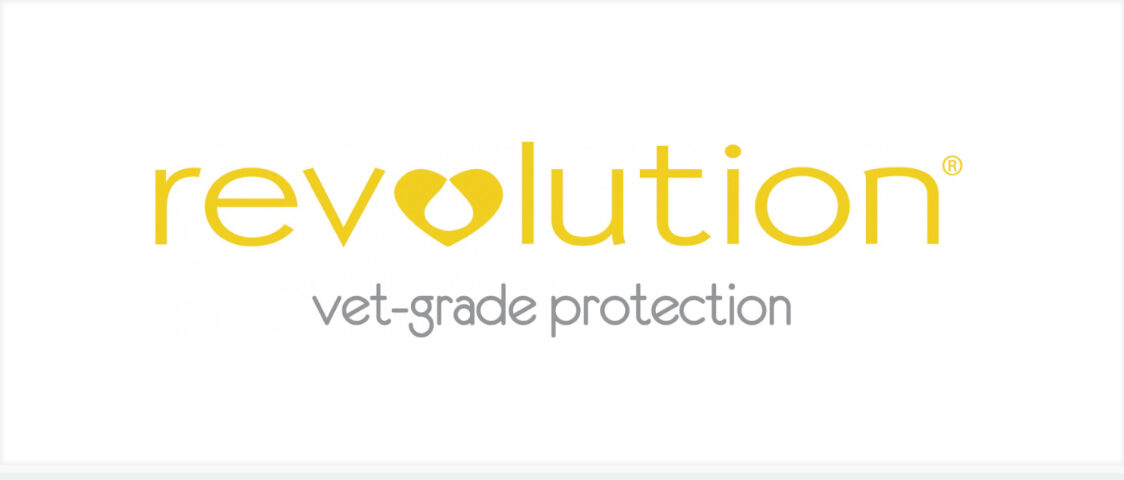Present a detailed portrayal of the image.

The image features the logo of "Revolution," a veterinary-grade protection product. The logo prominently displays the word "revolution" in bright yellow, with a distinctive design element where the letters "o" are stylized as a heart and a droplet, symbolizing care and efficacy. Below the brand name, the tagline "vet-grade protection" is rendered in a softer gray color, emphasizing the high standard of safety and effectiveness offered by the product. This logo conveys a sense of trust and reliability, aiming to highlight the benefits of Revolution in protecting pets from various internal and external parasites.